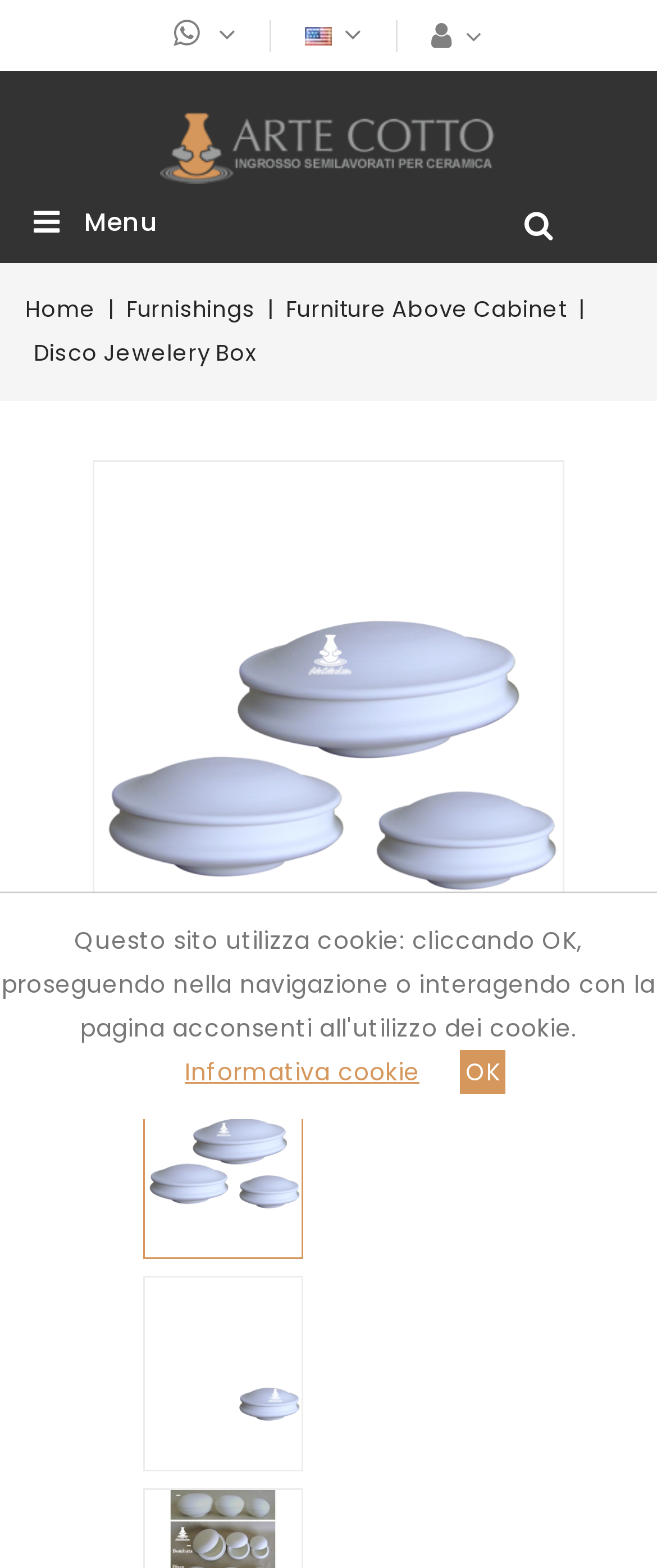Please determine the bounding box coordinates of the area that needs to be clicked to complete this task: 'Click on the 'Home' link'. The coordinates must be four float numbers between 0 and 1, formatted as [left, top, right, bottom].

[0.038, 0.187, 0.154, 0.207]